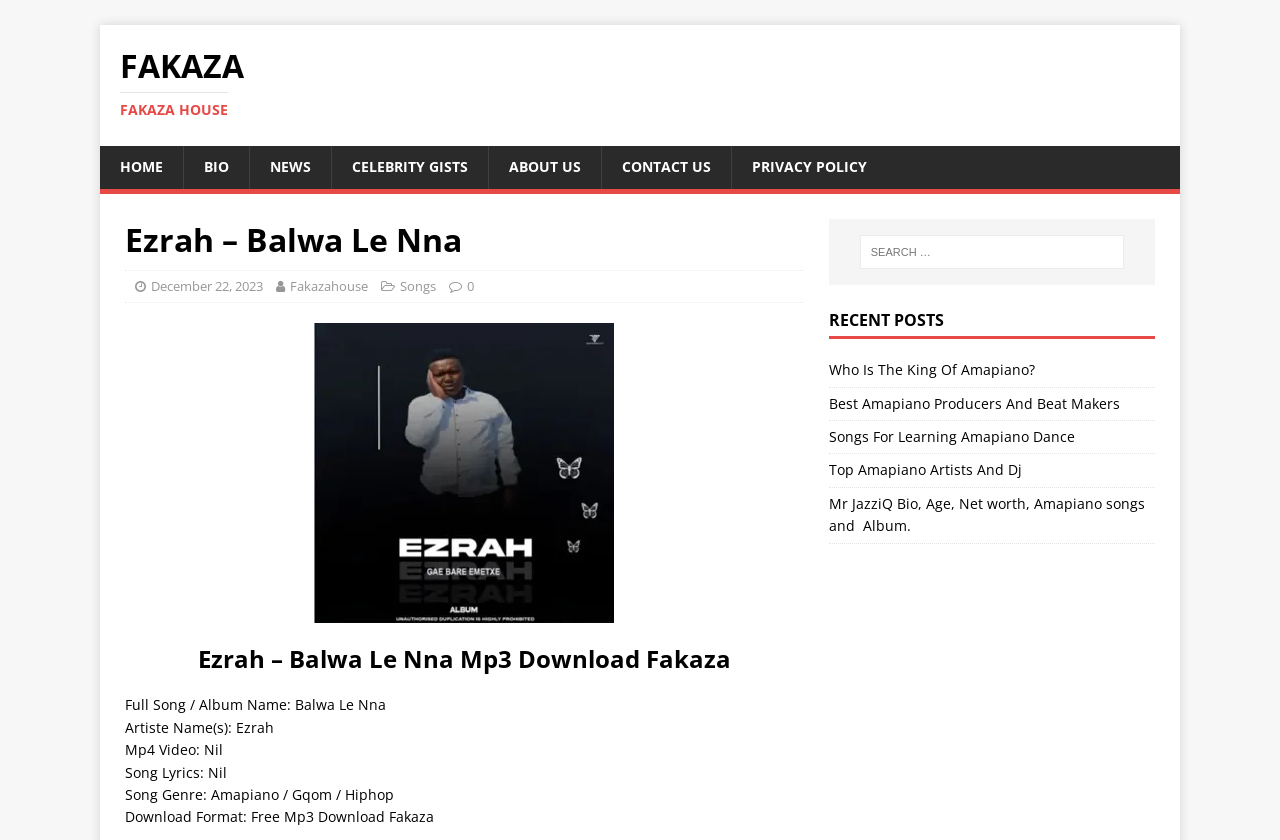Please specify the bounding box coordinates of the region to click in order to perform the following instruction: "Click the 'INÍCIO' button".

None